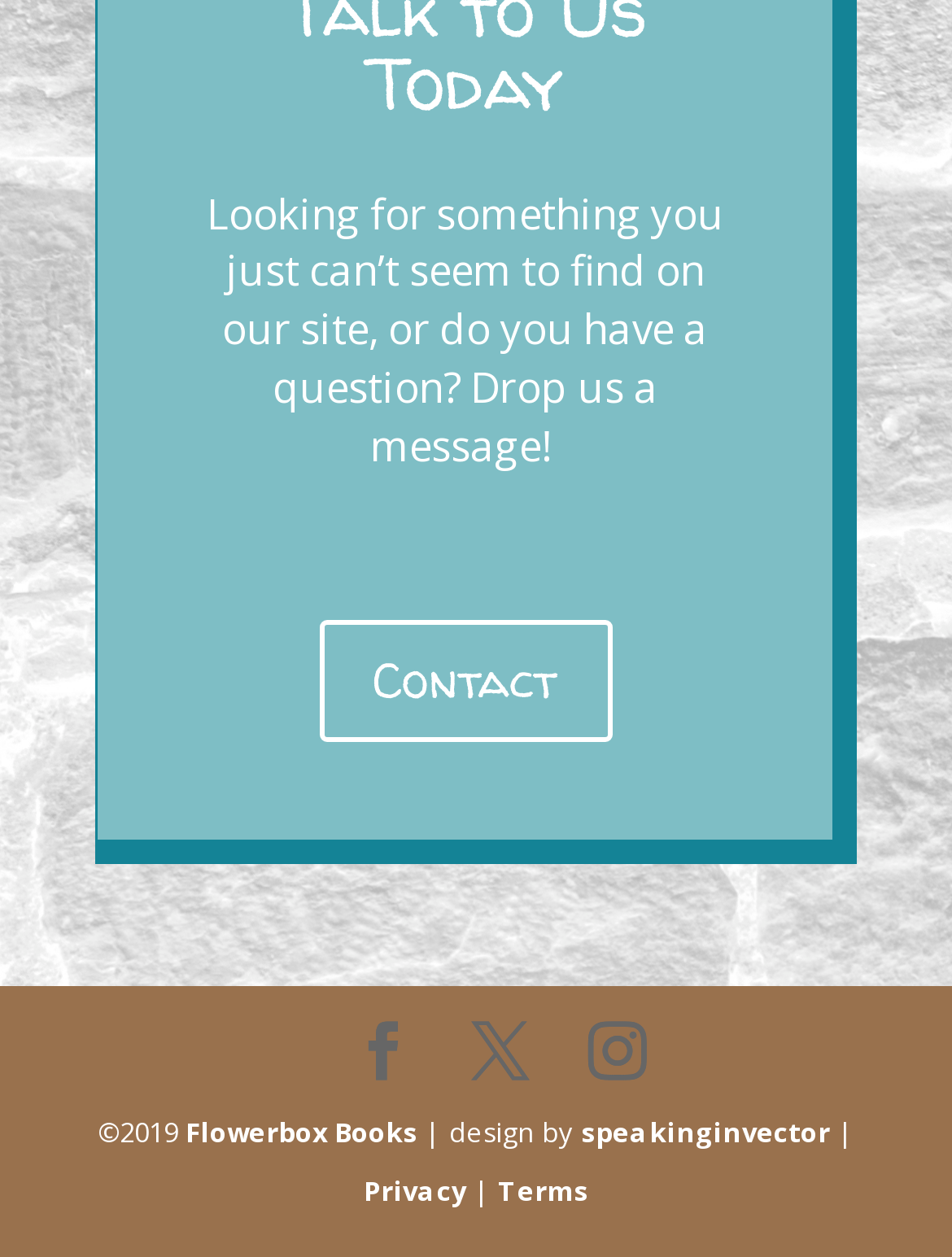What are the two links present at the very bottom of the webpage?
Provide a detailed answer to the question, using the image to inform your response.

The two links present at the very bottom of the webpage are 'Privacy' and 'Terms', which are likely related to the website's privacy policy and terms of use.